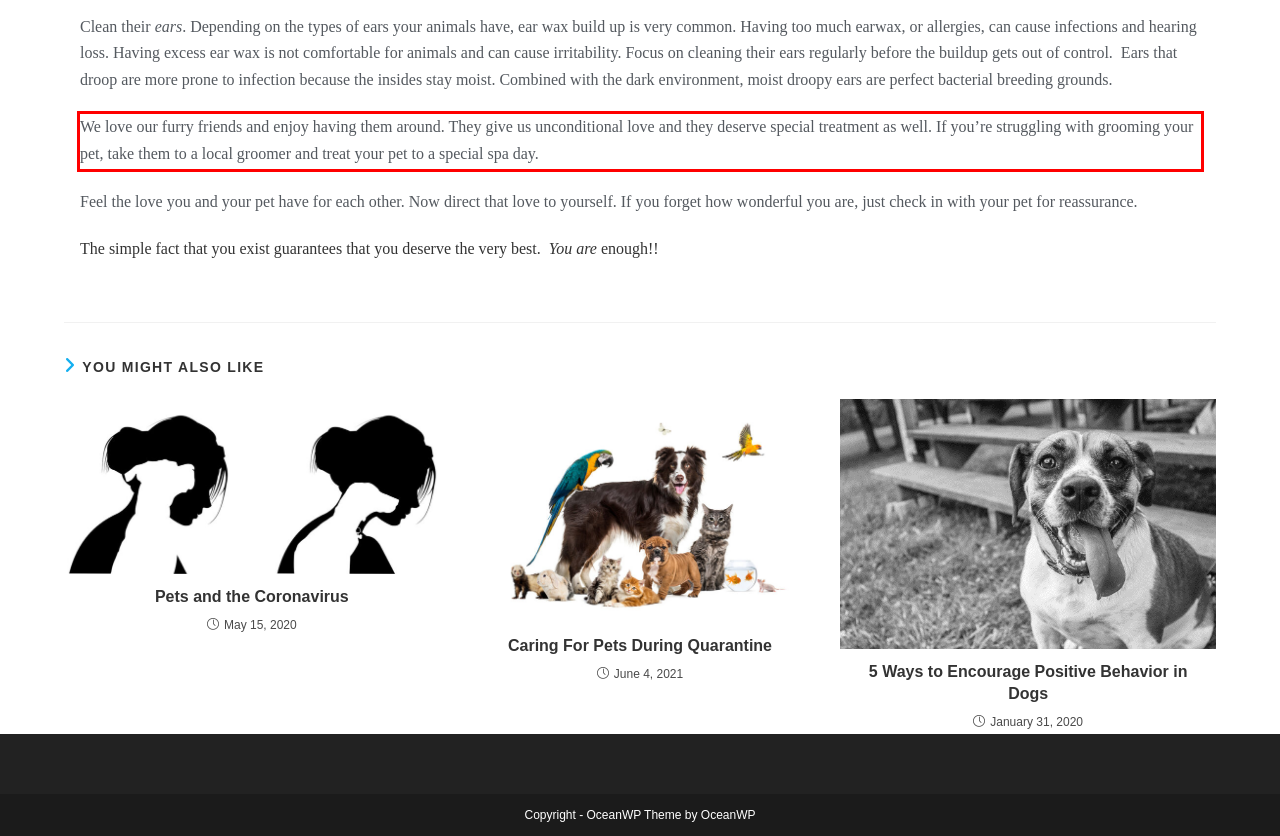You are provided with a screenshot of a webpage that includes a UI element enclosed in a red rectangle. Extract the text content inside this red rectangle.

We love our furry friends and enjoy having them around. They give us unconditional love and they deserve special treatment as well. If you’re struggling with grooming your pet, take them to a local groomer and treat your pet to a special spa day.